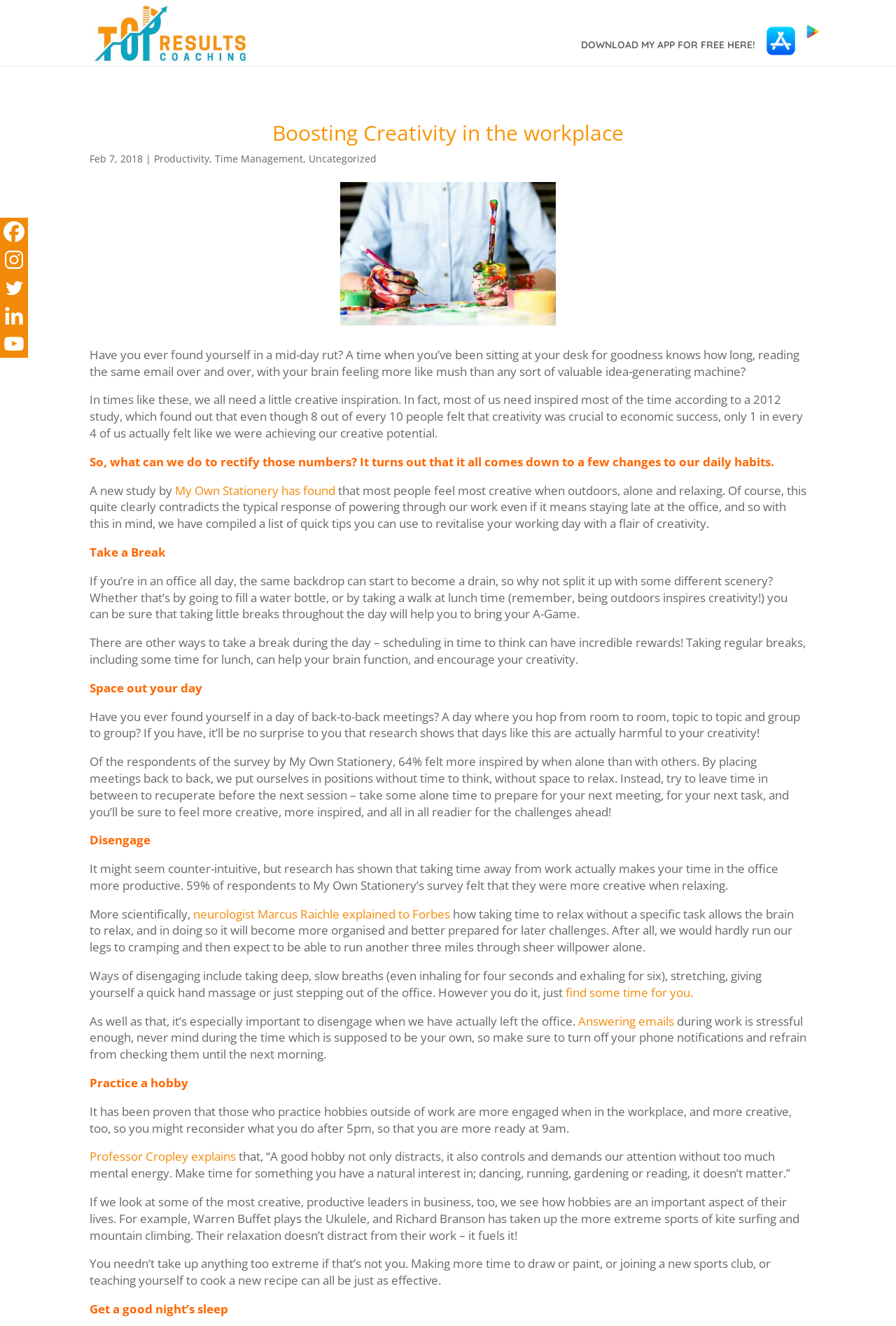Find the bounding box coordinates for the area you need to click to carry out the instruction: "Click the 'Book' button". The coordinates should be four float numbers between 0 and 1, indicated as [left, top, right, bottom].

[0.854, 0.02, 0.889, 0.05]